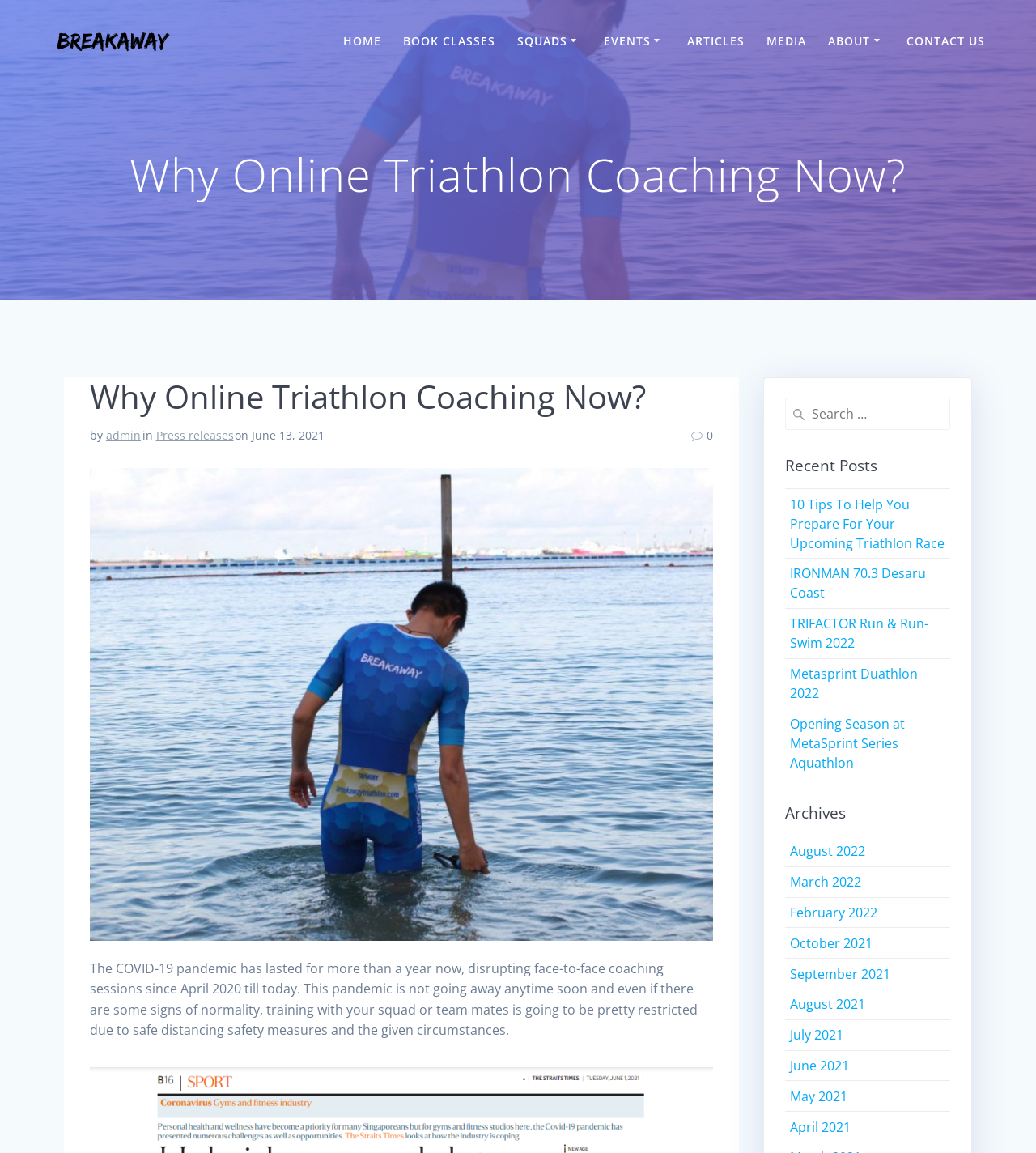Provide a brief response to the question below using a single word or phrase: 
What is the purpose of the search box?

Search for articles